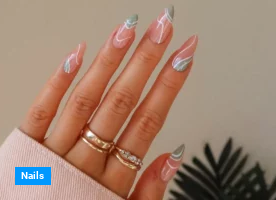What is the purpose of the article?
Refer to the image and respond with a one-word or short-phrase answer.

To inspire readers